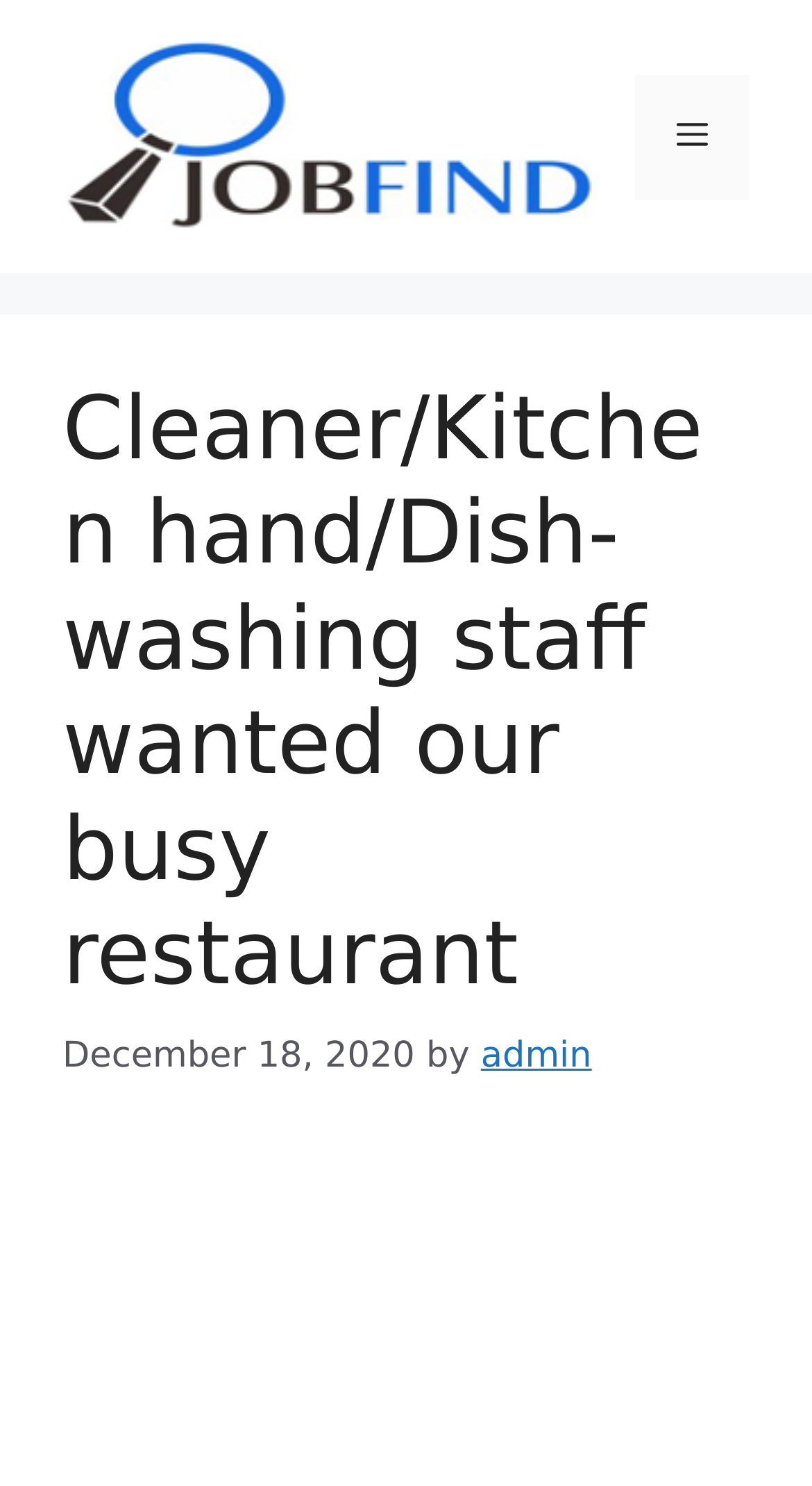Using the information shown in the image, answer the question with as much detail as possible: What is the name of the website?

I found the answer by looking at the banner element at the top of the webpage, which contains a link with the text 'eAusNep.com'.